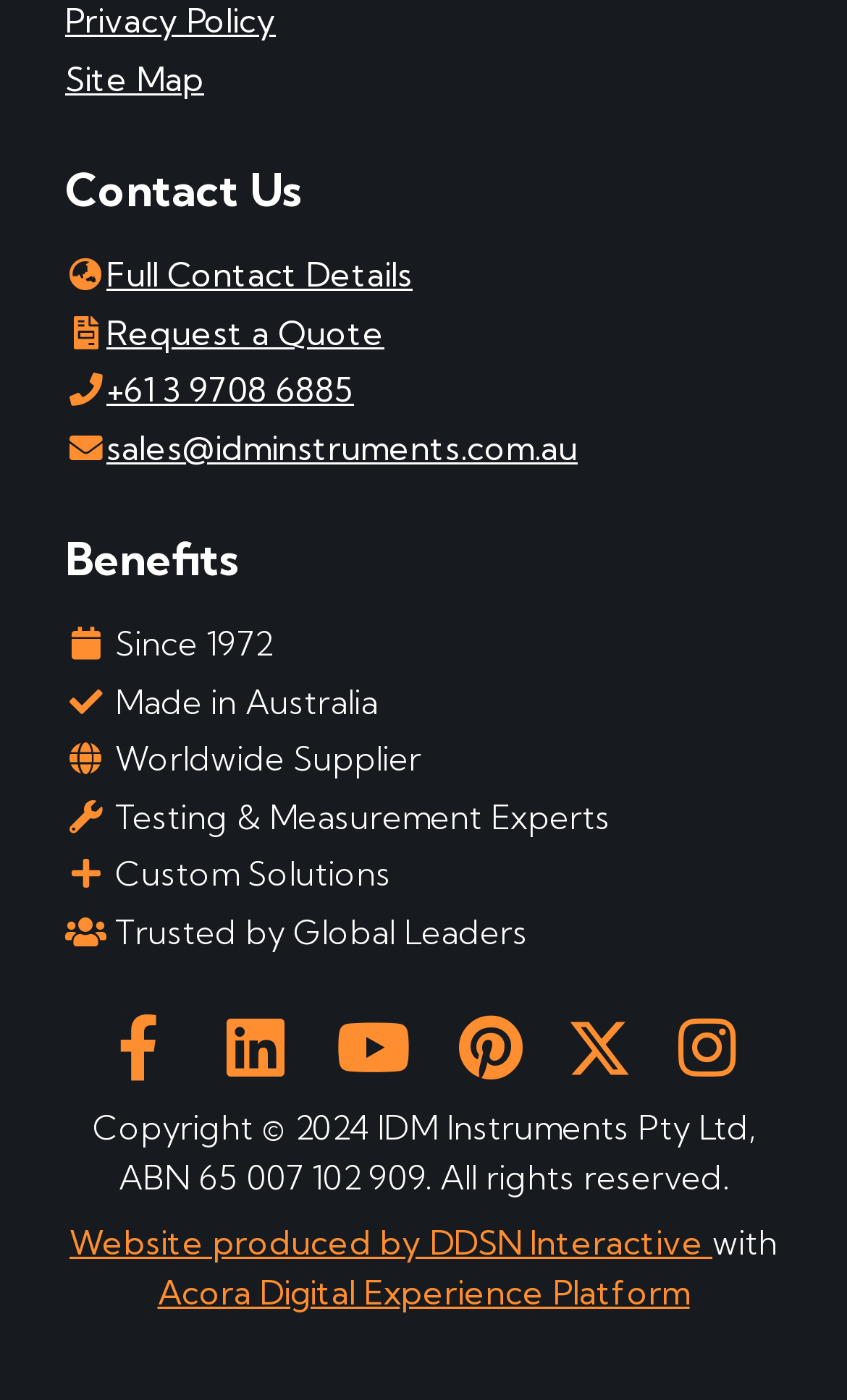What is the company's email address?
Please provide a comprehensive answer based on the contents of the image.

The company's email address can be found in the 'Contact Us' section, which is located at the top of the webpage. The email address is listed as 'sales@idminstruments.com.au'.